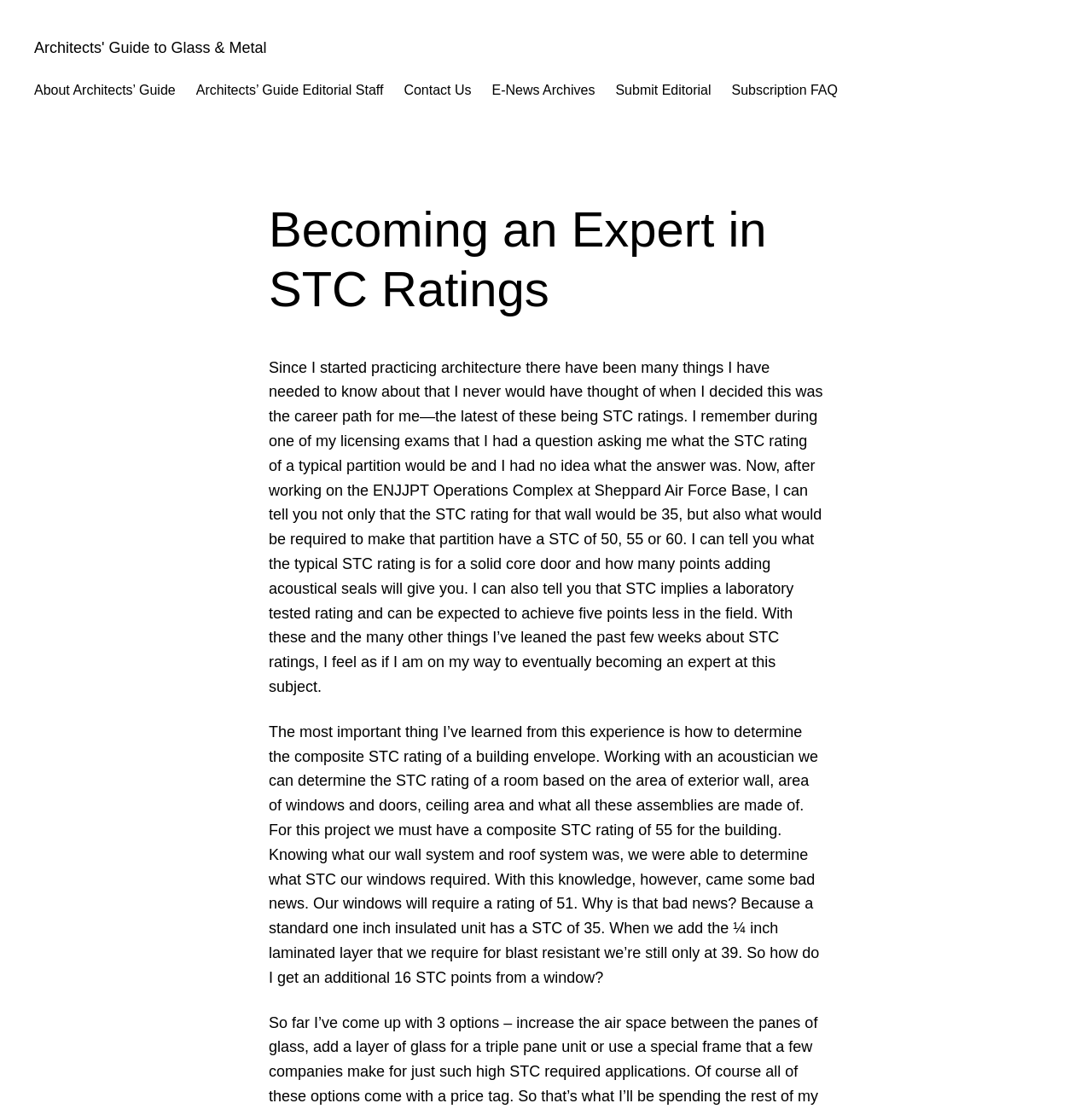Calculate the bounding box coordinates for the UI element based on the following description: "E-News Archives". Ensure the coordinates are four float numbers between 0 and 1, i.e., [left, top, right, bottom].

[0.45, 0.071, 0.545, 0.091]